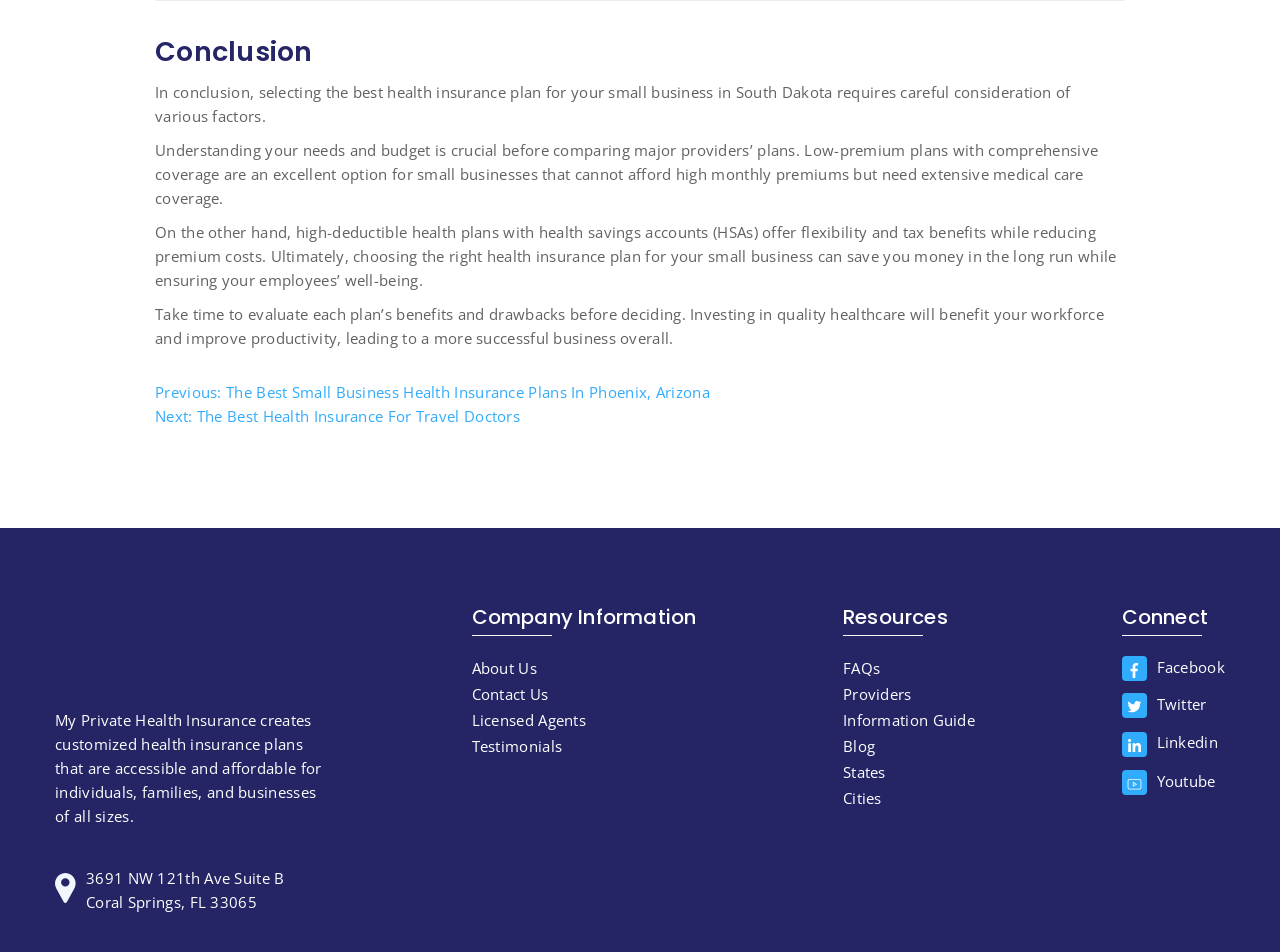Using the description: "Licensed Agents", determine the UI element's bounding box coordinates. Ensure the coordinates are in the format of four float numbers between 0 and 1, i.e., [left, top, right, bottom].

[0.368, 0.746, 0.458, 0.767]